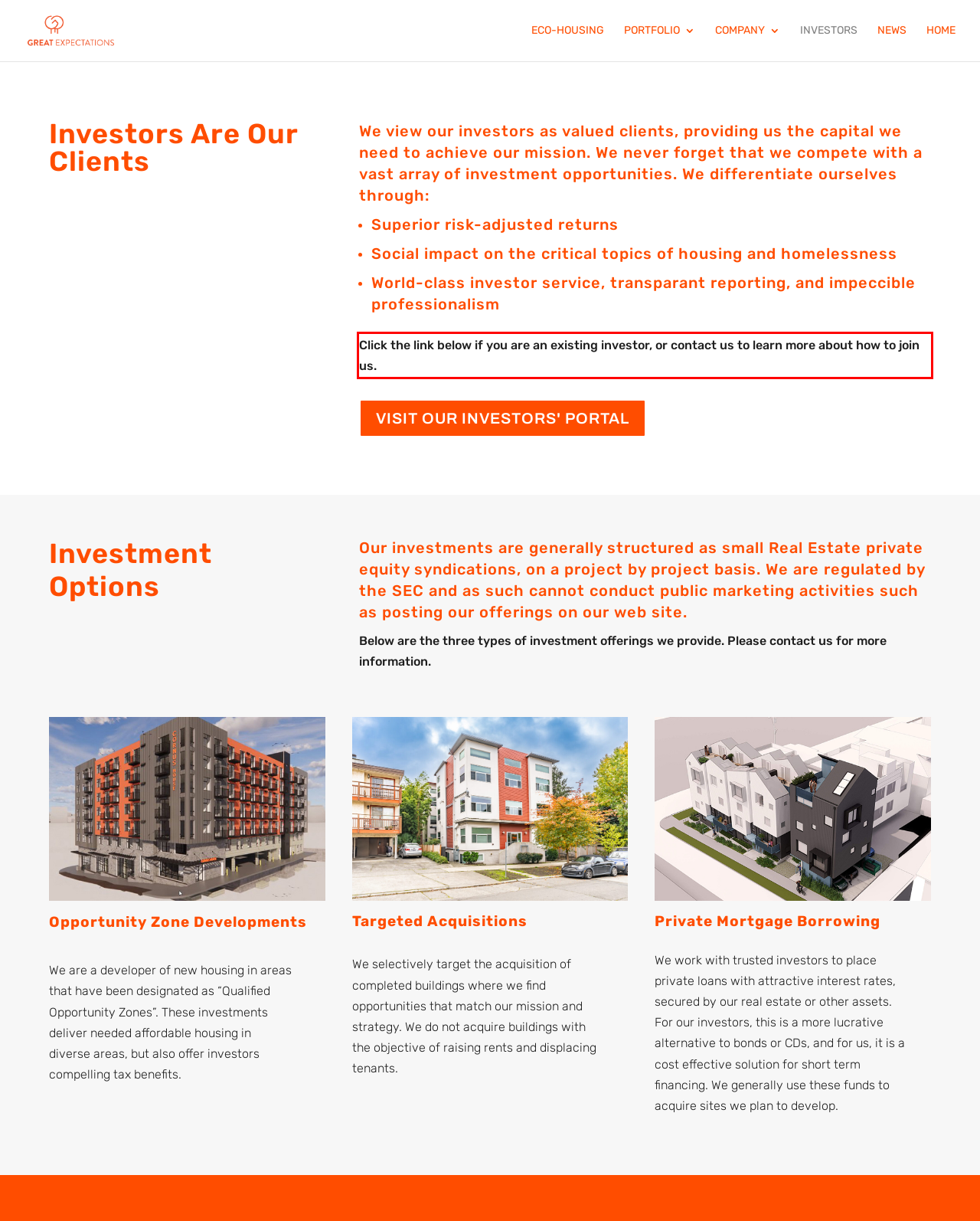You have a screenshot of a webpage with a red bounding box. Identify and extract the text content located inside the red bounding box.

Click the link below if you are an existing investor, or contact us to learn more about how to join us.